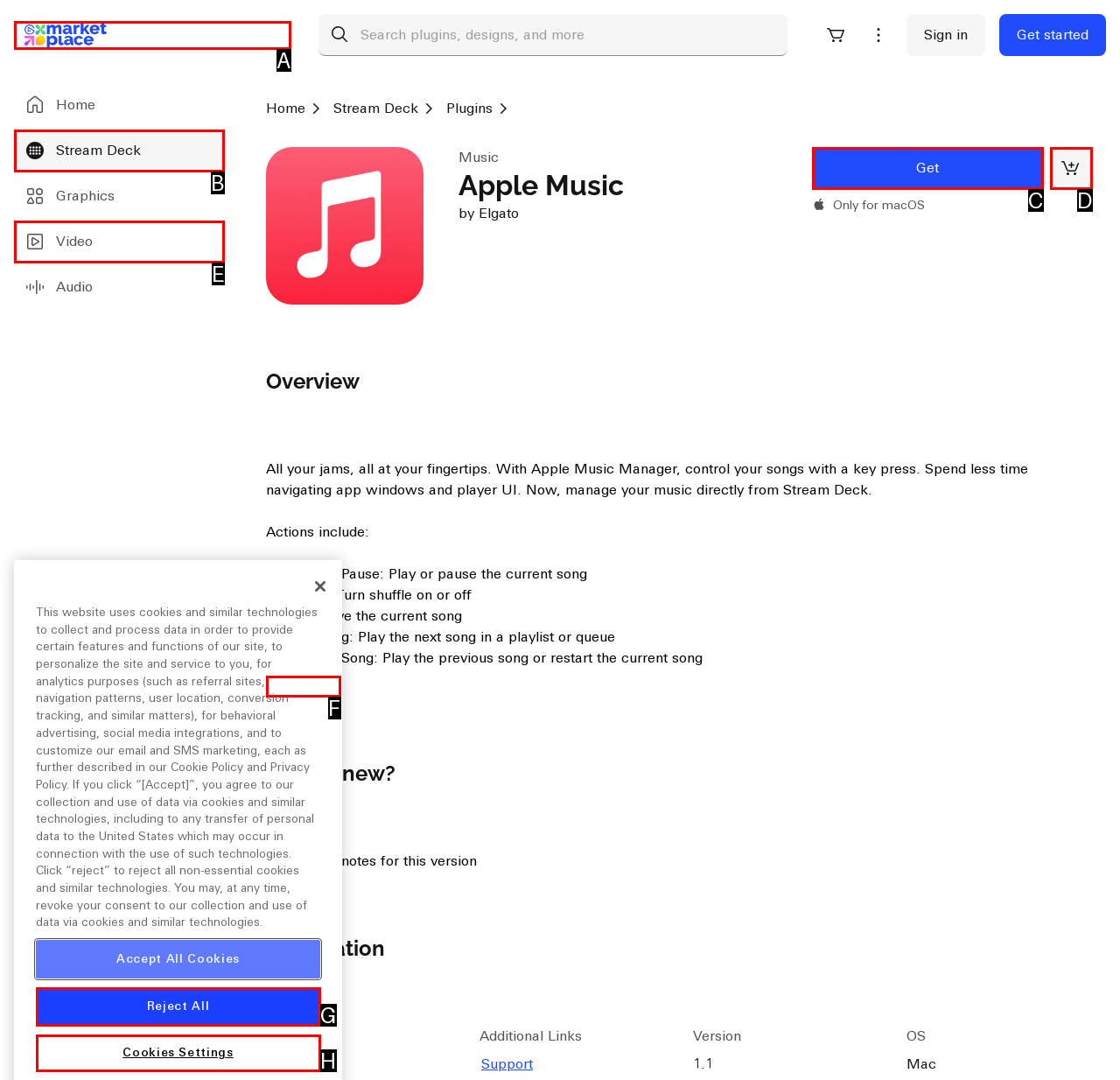Using the description: aria-label="Logo of the Elgato Marketplace."
Identify the letter of the corresponding UI element from the choices available.

A